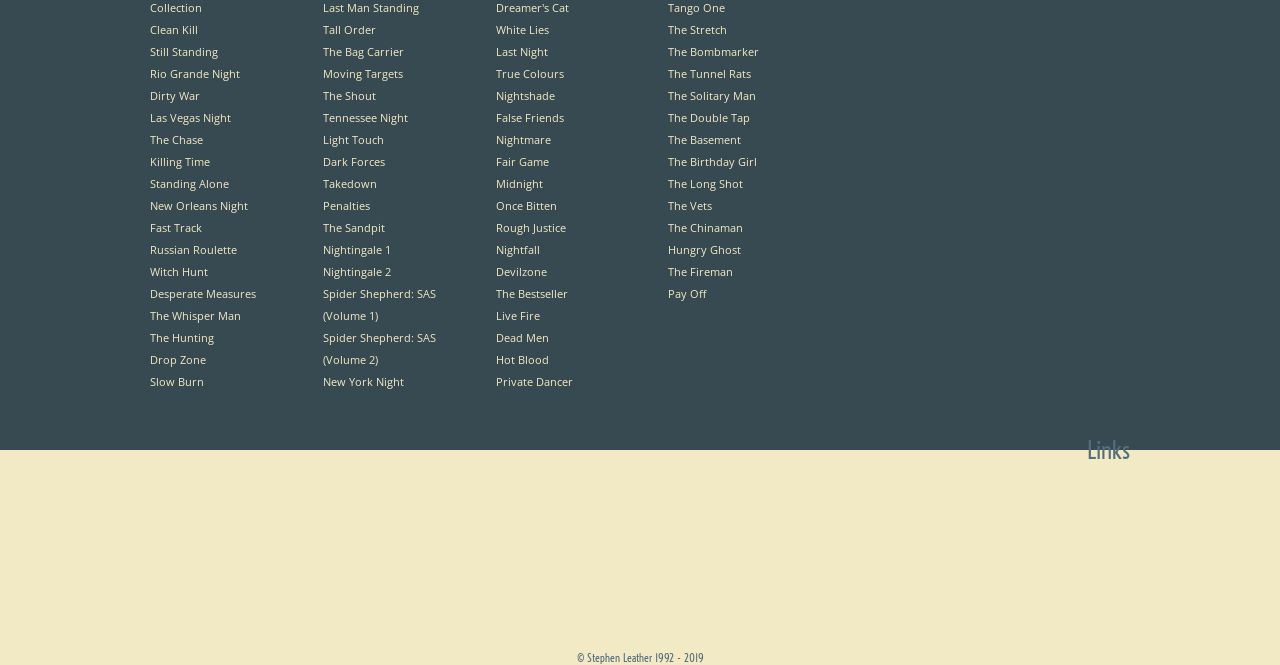Mark the bounding box of the element that matches the following description: "Rio Grande Night".

[0.117, 0.099, 0.188, 0.122]